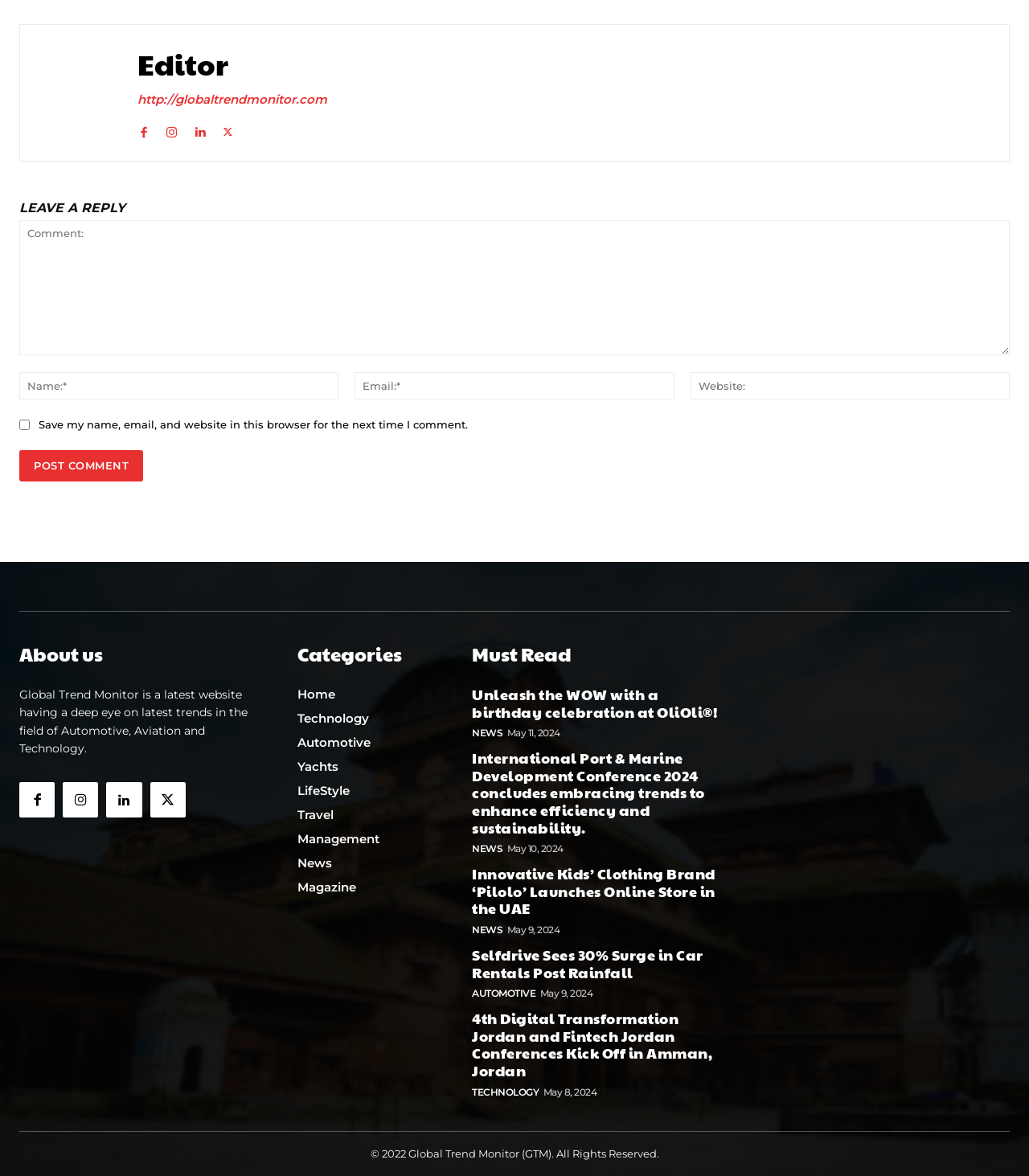Determine the bounding box coordinates of the clickable region to carry out the instruction: "Click the 'Editor' link".

[0.035, 0.035, 0.11, 0.123]